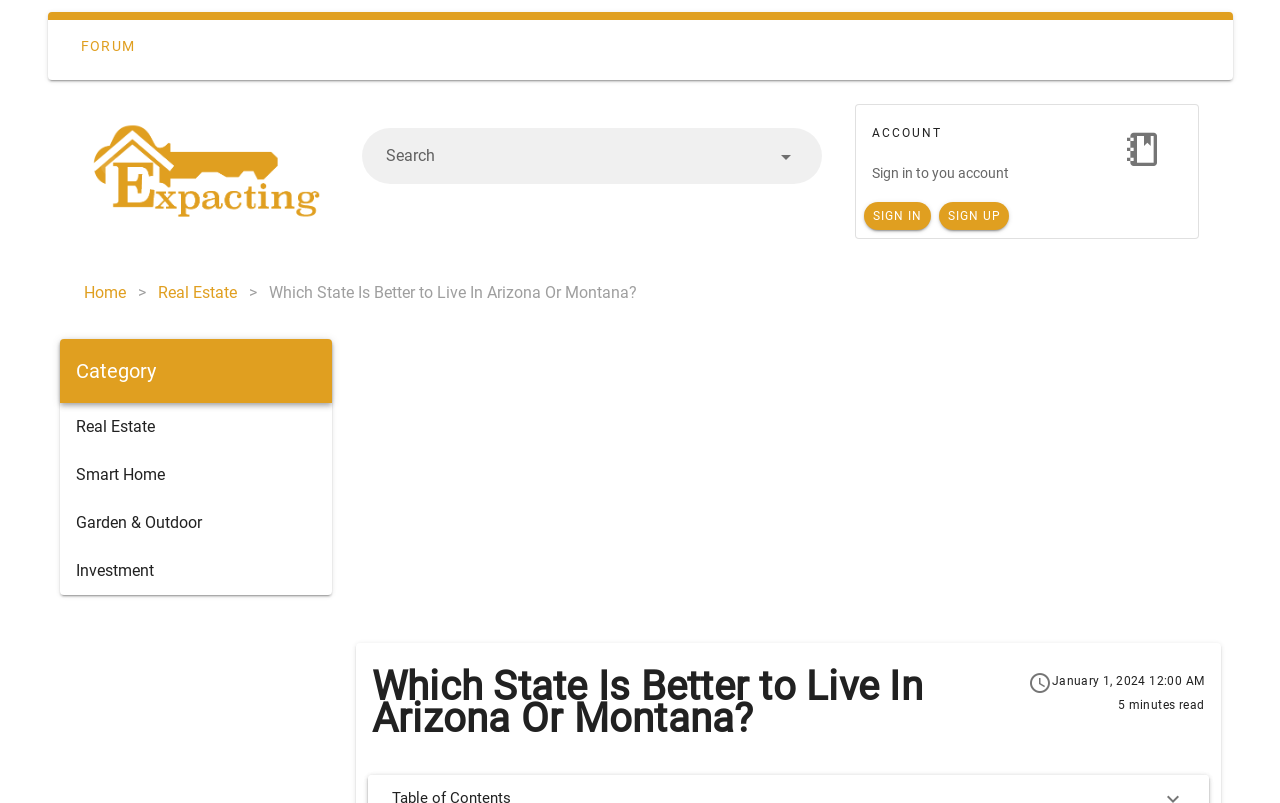Locate the bounding box of the UI element described by: "parent_node: Comment name="comment"" in the given webpage screenshot.

None